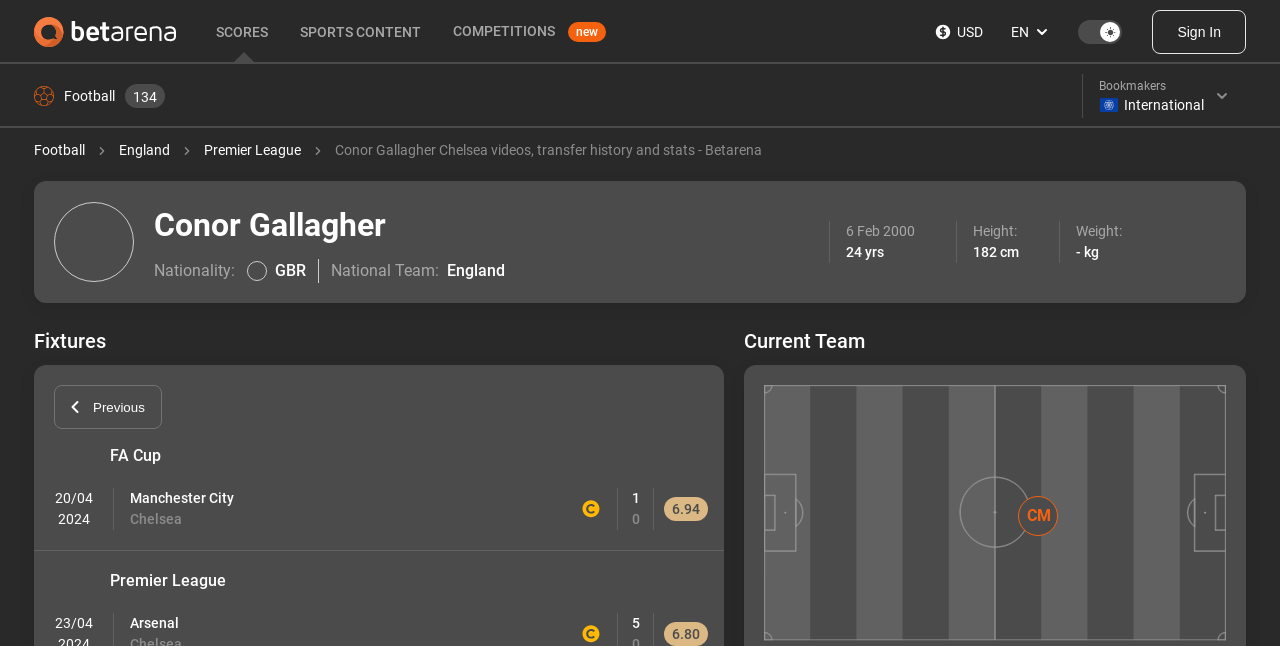Specify the bounding box coordinates of the area to click in order to execute this command: 'Go to Football page'. The coordinates should consist of four float numbers ranging from 0 to 1, and should be formatted as [left, top, right, bottom].

[0.027, 0.217, 0.074, 0.249]